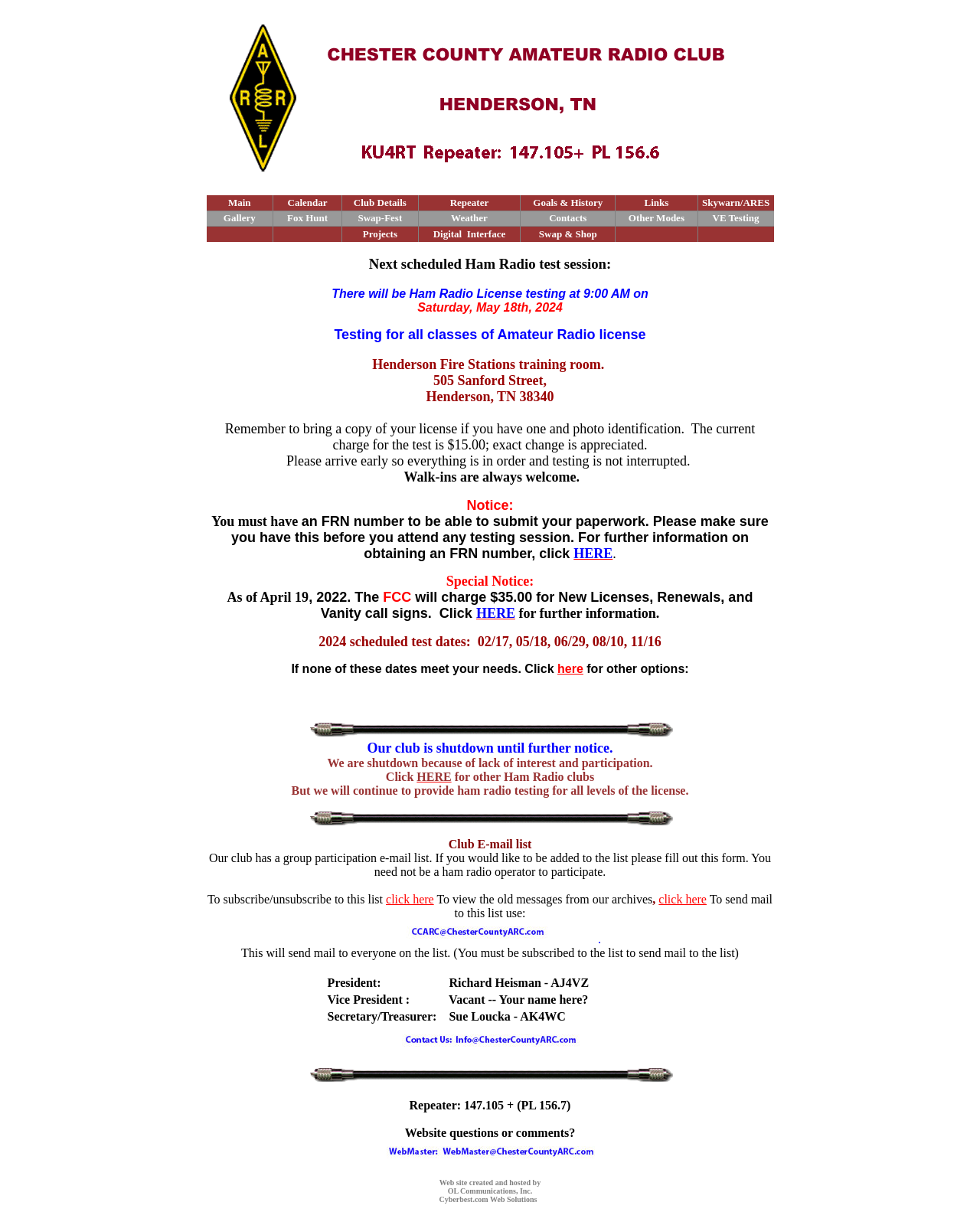What is the next scheduled Ham Radio test session?
By examining the image, provide a one-word or phrase answer.

May 18th, 2024